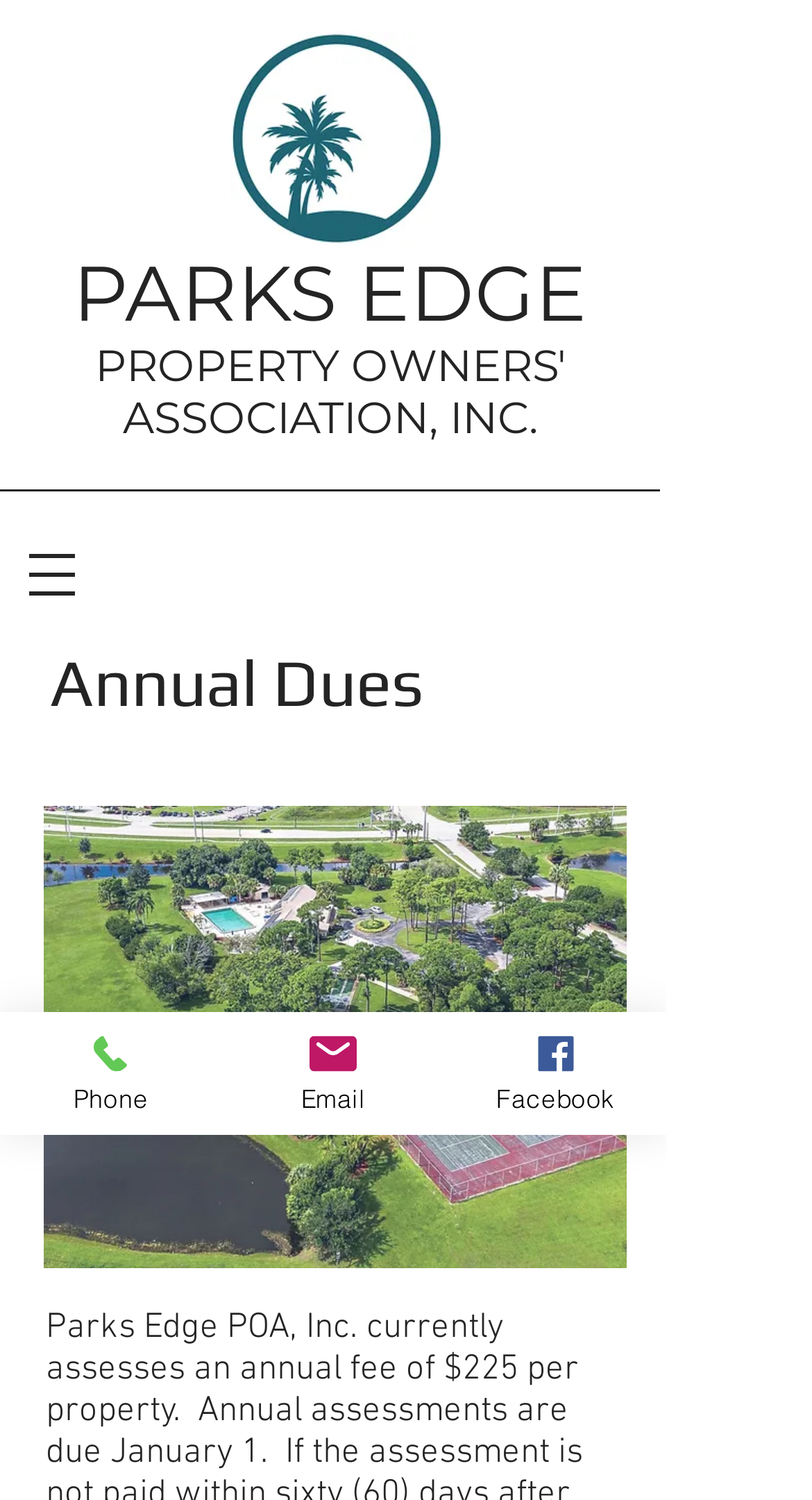Given the element description, predict the bounding box coordinates in the format (top-left x, top-left y, bottom-right x, bottom-right y), using floating point numbers between 0 and 1: PROPERTY OWNERS' ASSOCIATION, INC.

[0.117, 0.226, 0.696, 0.296]